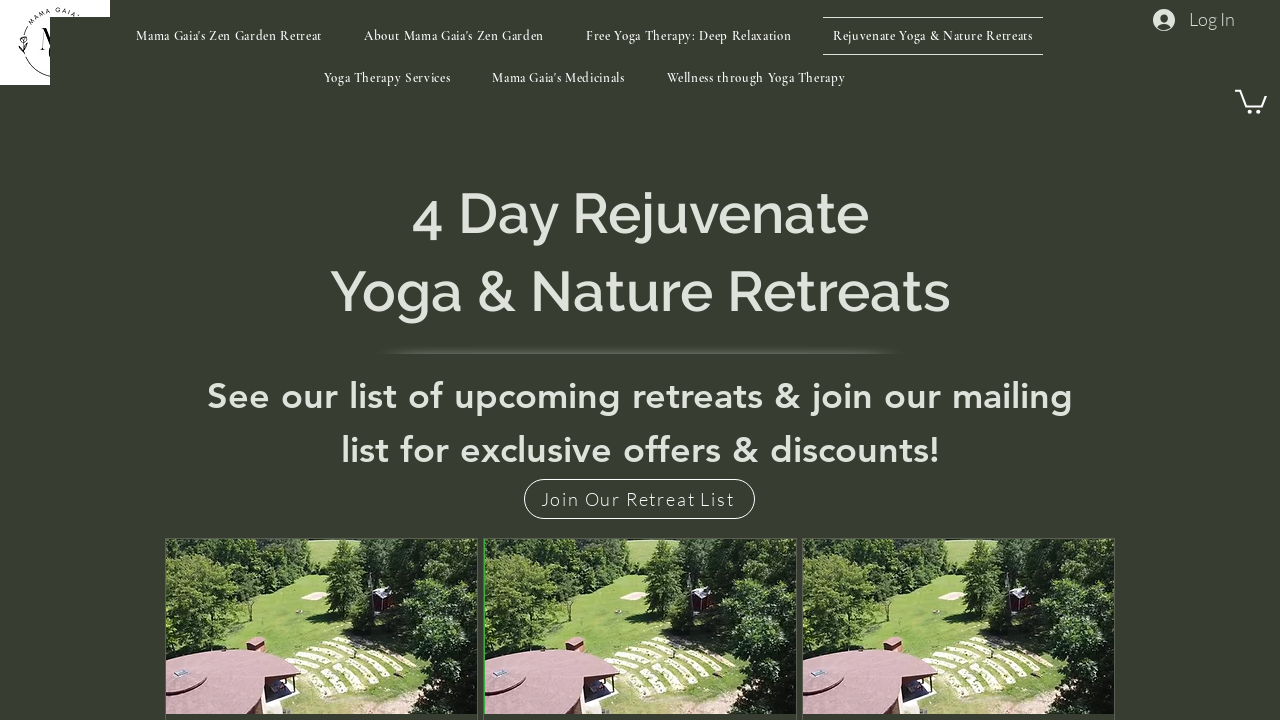Identify the bounding box for the UI element described as: "Join Our Retreat List". Ensure the coordinates are four float numbers between 0 and 1, formatted as [left, top, right, bottom].

[0.409, 0.665, 0.59, 0.72]